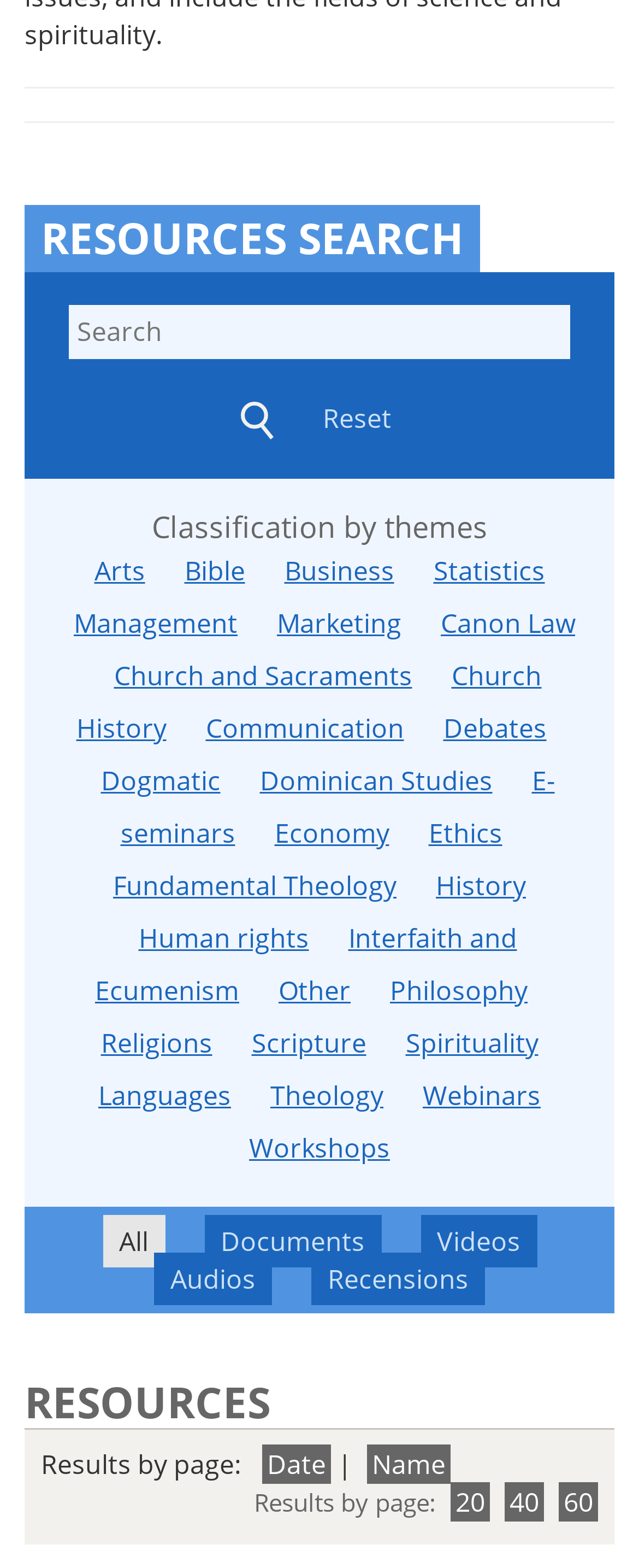Determine the coordinates of the bounding box that should be clicked to complete the instruction: "Reset search". The coordinates should be represented by four float numbers between 0 and 1: [left, top, right, bottom].

[0.479, 0.249, 0.638, 0.283]